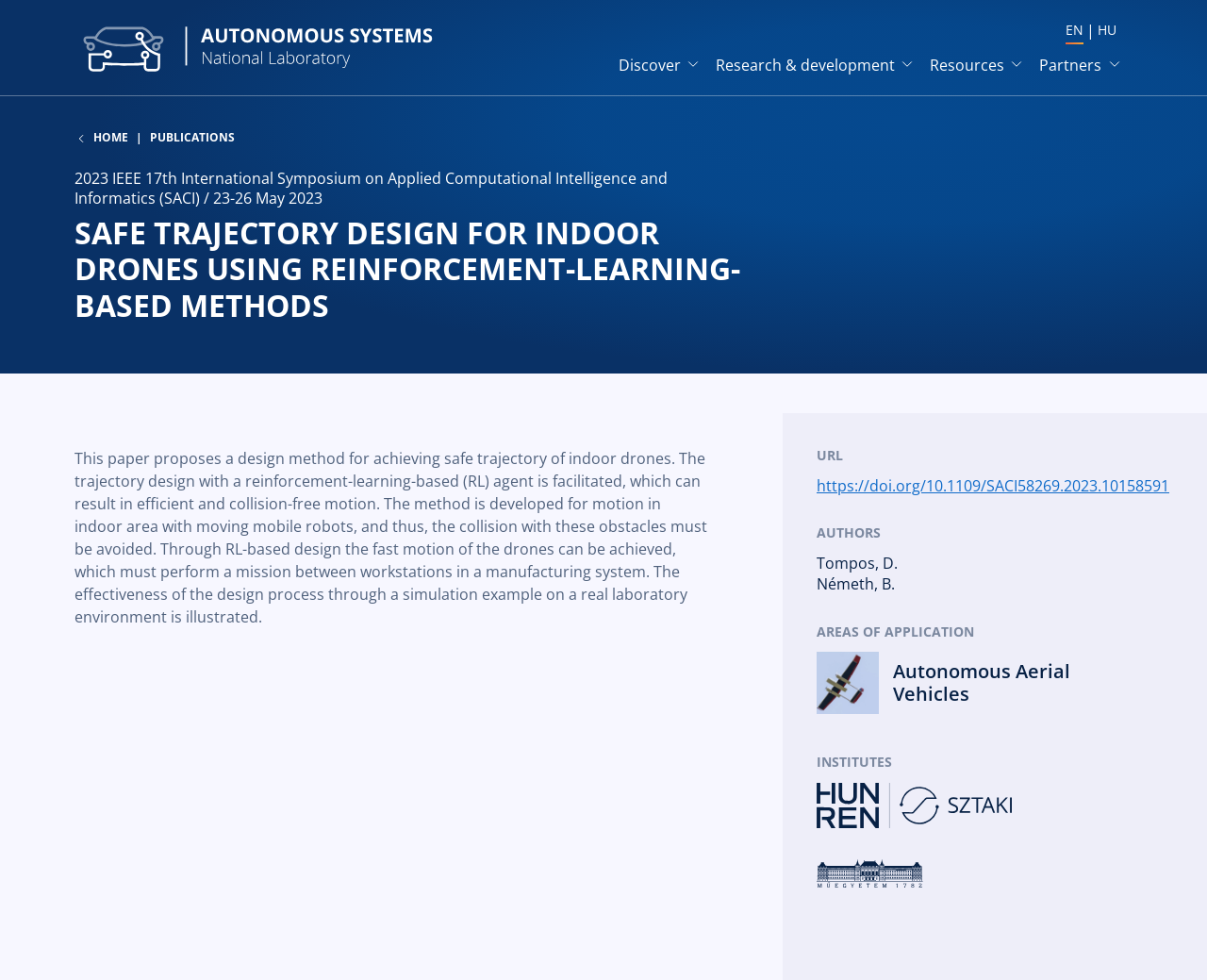Locate the bounding box coordinates of the clickable area needed to fulfill the instruction: "Click the Home link".

[0.064, 0.02, 0.364, 0.078]